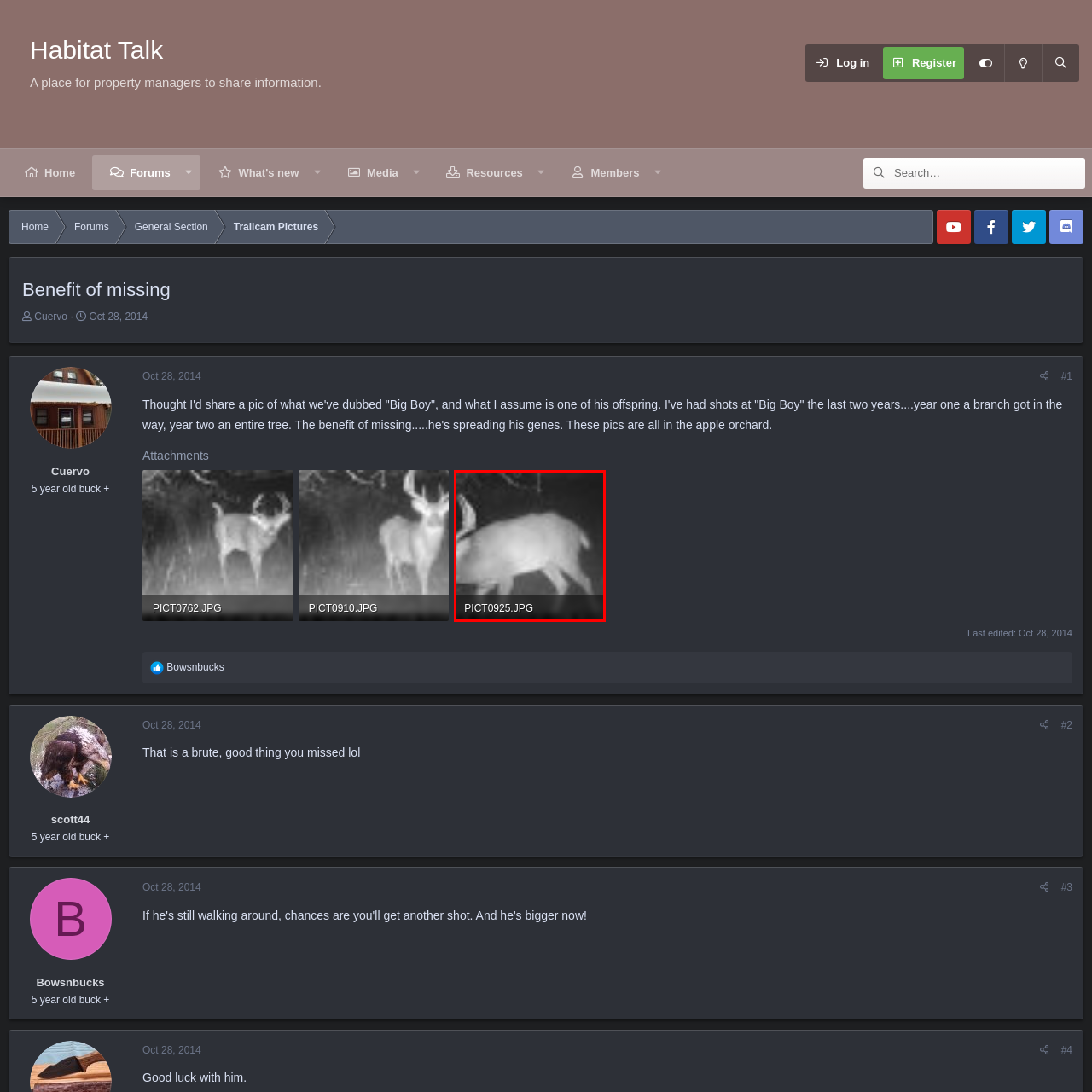Thoroughly describe the scene captured inside the red-bordered image.

This image, titled "PICT0925.JPG," features a deer captured in a nighttime setting. The photo appears to have been taken with a trail camera, which often produces images with a monochromatic or low-light effect, typical for capturing wildlife in their natural habitats after dark. The deer is in motion, likely foraging or exploring its surroundings. The context suggests it may be part of a series documenting wildlife activity in an area, possibly near an apple orchard, as indicated by accompanying discussions in the related thread. This type of imagery is valuable for wildlife observation and research, helping enthusiasts understand deer behavior and patterns.